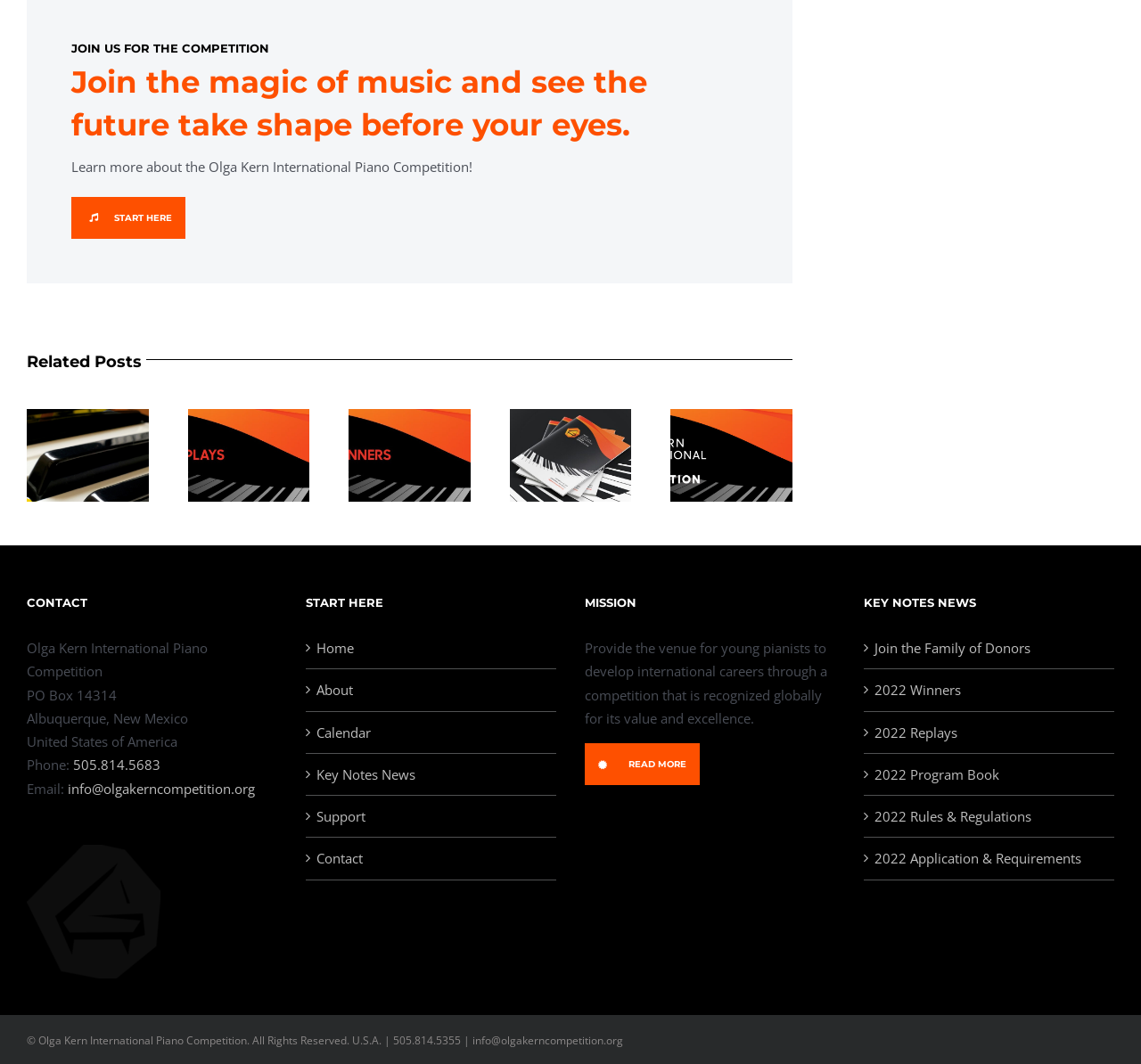Identify the bounding box of the HTML element described as: "Join the Family of Donors".

[0.766, 0.598, 0.969, 0.62]